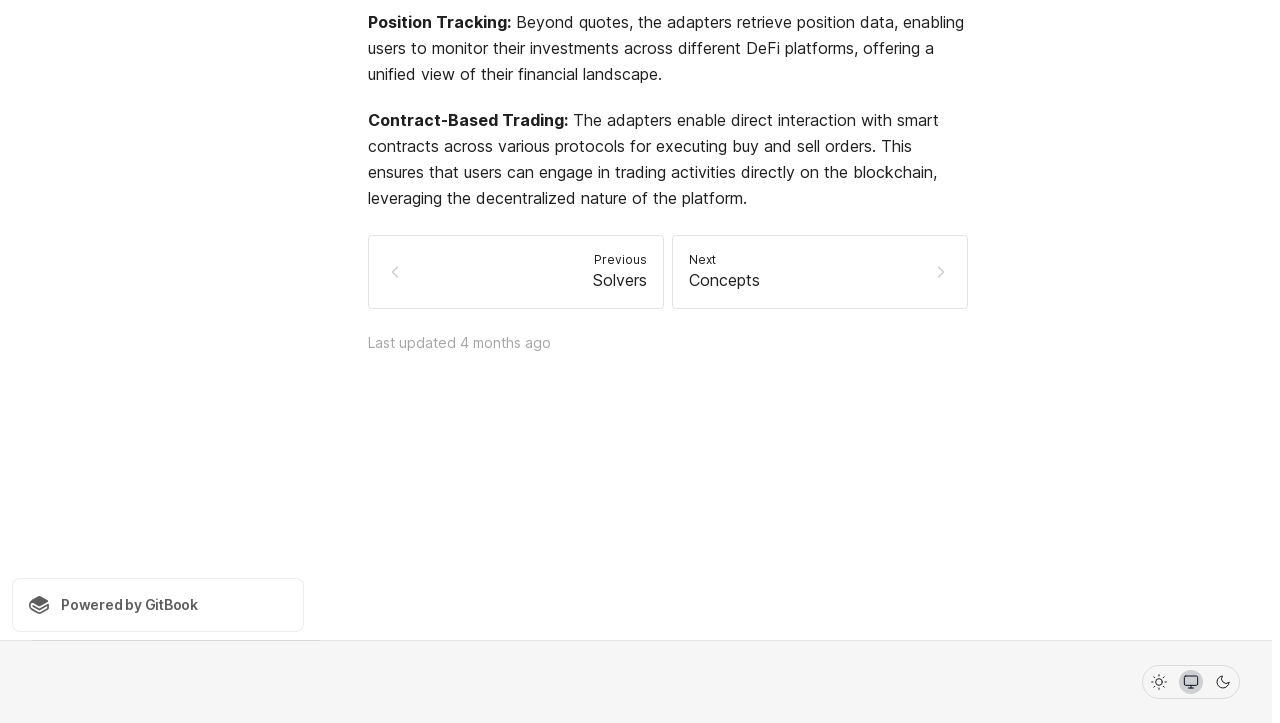Provide the bounding box coordinates of the HTML element described as: "Powered by GitBook". The bounding box coordinates should be four float numbers between 0 and 1, i.e., [left, top, right, bottom].

[0.009, 0.799, 0.238, 0.874]